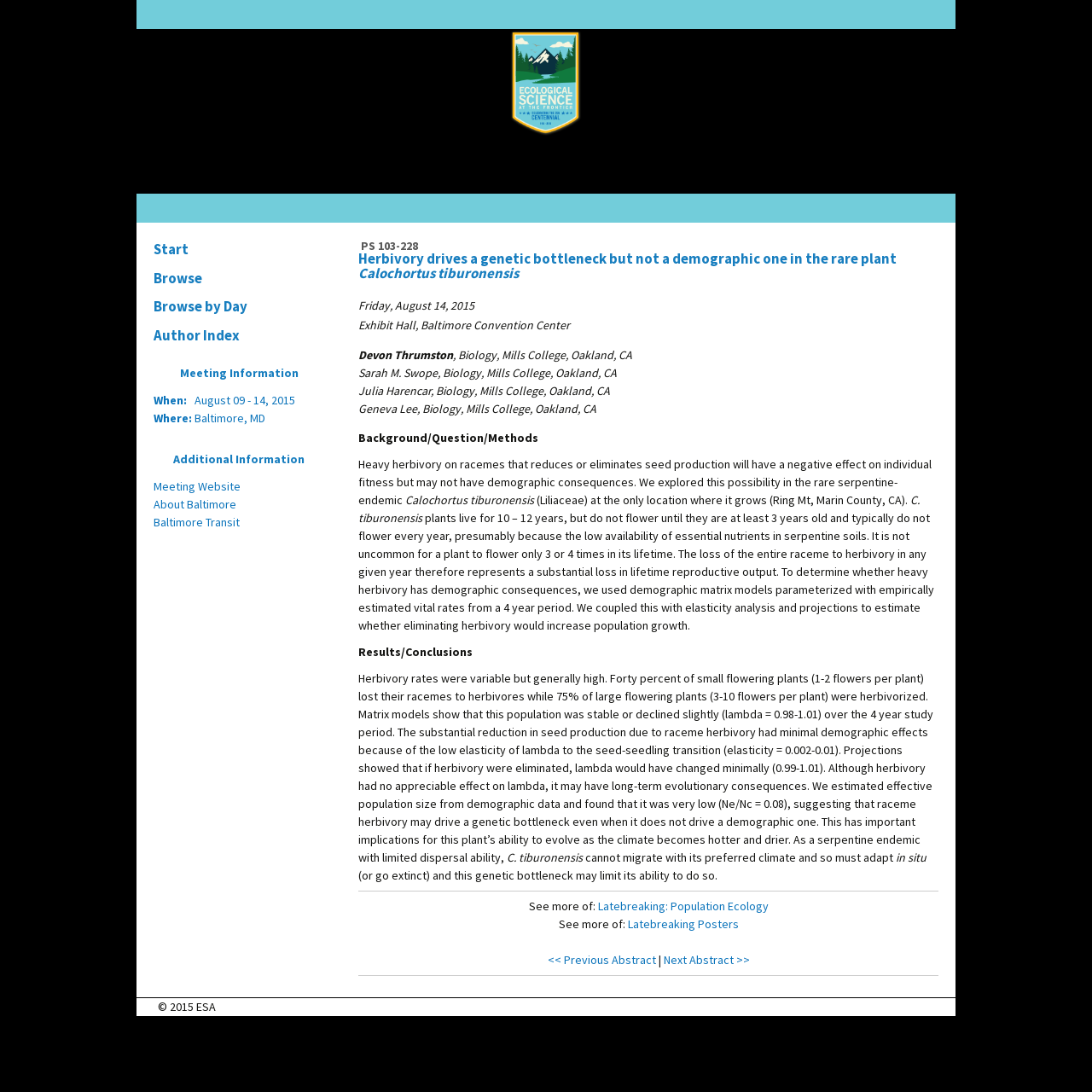Determine the coordinates of the bounding box that should be clicked to complete the instruction: "Click the 'Latebreaking: Population Ecology' link". The coordinates should be represented by four float numbers between 0 and 1: [left, top, right, bottom].

[0.547, 0.823, 0.704, 0.837]